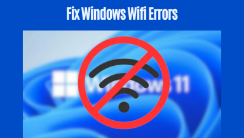Provide a one-word or one-phrase answer to the question:
What operating system is the image focused on?

Windows 11